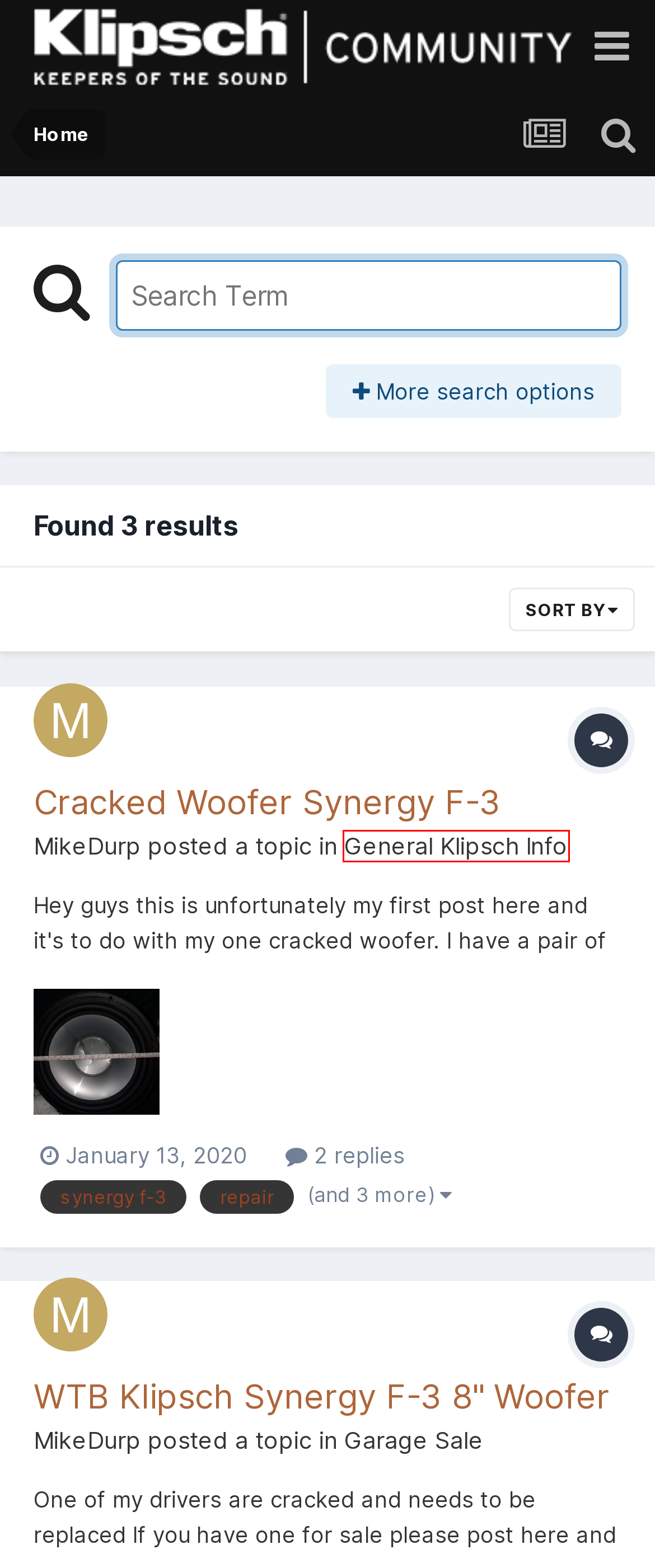Given a screenshot of a webpage with a red bounding box highlighting a UI element, choose the description that best corresponds to the new webpage after clicking the element within the red bounding box. Here are your options:
A. MikeDurp - The Klipsch Audio Community
B. Cracked Woofer Synergy F-3 - General Klipsch Info - The Klipsch Audio Community
C. WTB Klipsch Synergy F-3 8" Woofer - Garage Sale - The Klipsch Audio Community
D. General Klipsch Info - The Klipsch Audio Community
E. Home Theater - The Klipsch Audio Community
F. Forums - The Klipsch Audio Community
G. The scalable creator and customer community platform - Invision Community
H. Showing results for tags 'repair'. - The Klipsch Audio Community

D